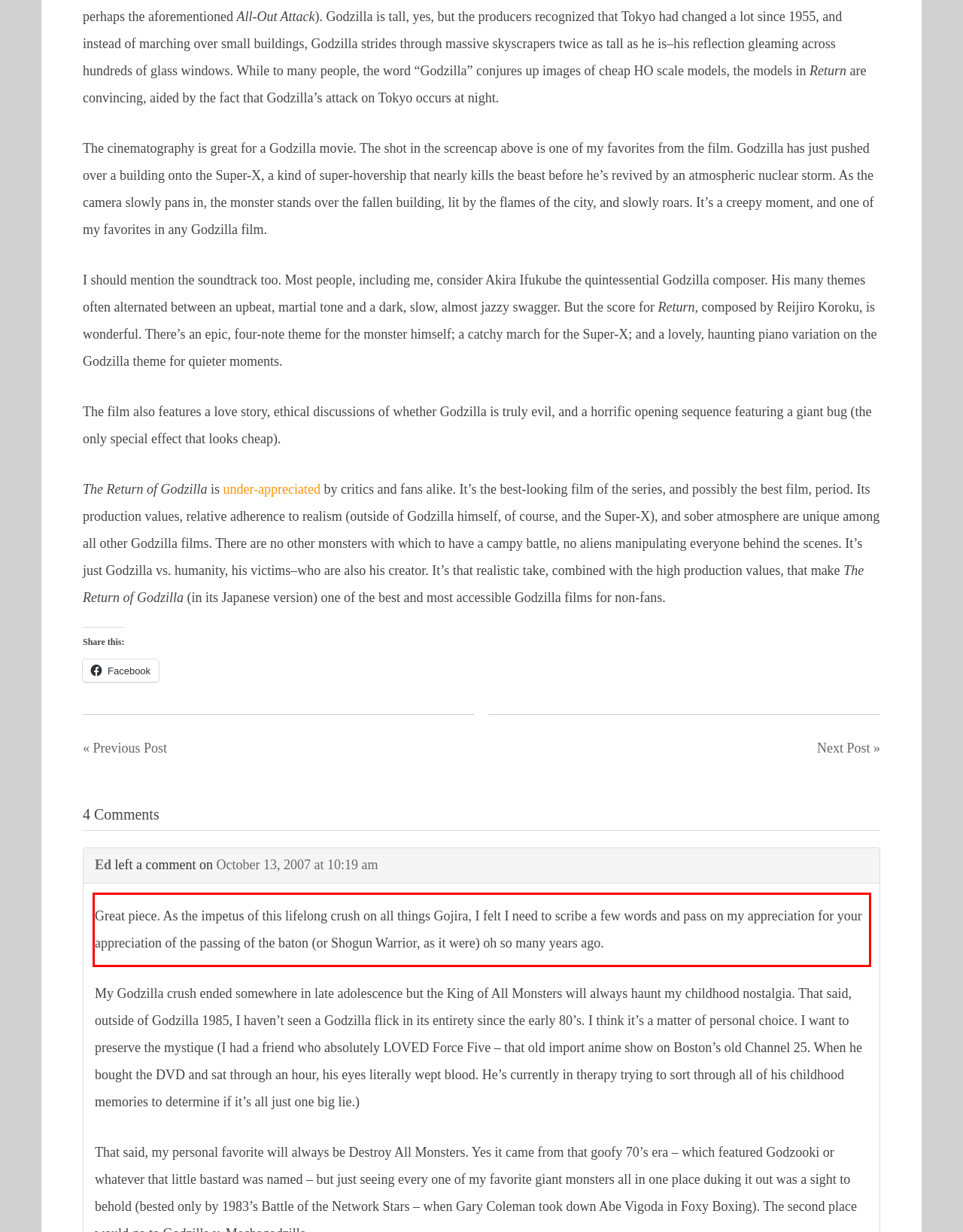You are given a webpage screenshot with a red bounding box around a UI element. Extract and generate the text inside this red bounding box.

Great piece. As the impetus of this lifelong crush on all things Gojira, I felt I need to scribe a few words and pass on my appreciation for your appreciation of the passing of the baton (or Shogun Warrior, as it were) oh so many years ago.